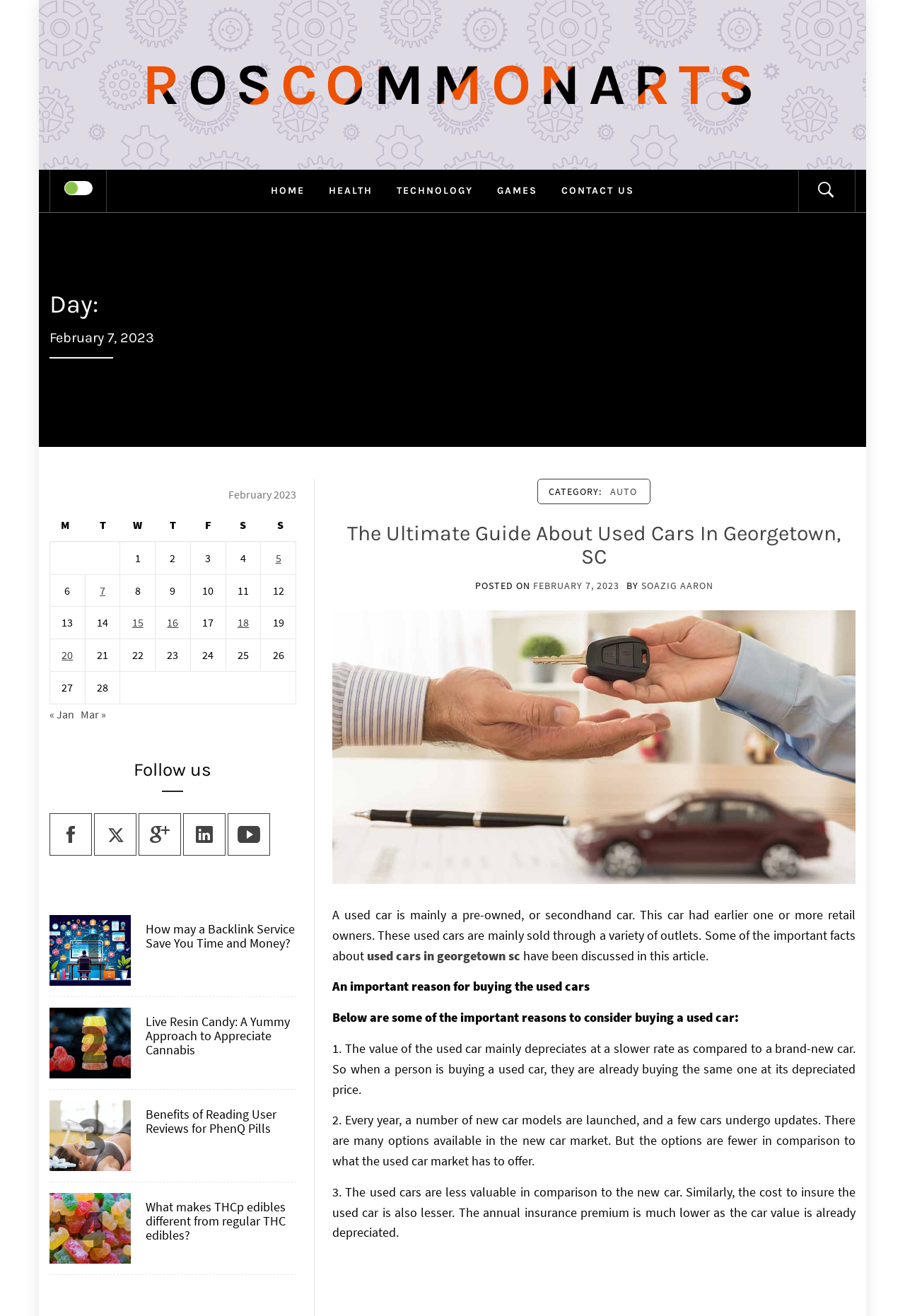What is the category of the article?
We need a detailed and exhaustive answer to the question. Please elaborate.

The category of the article can be found in the header section of the webpage, where it says 'CATEGORY: AUTO'.